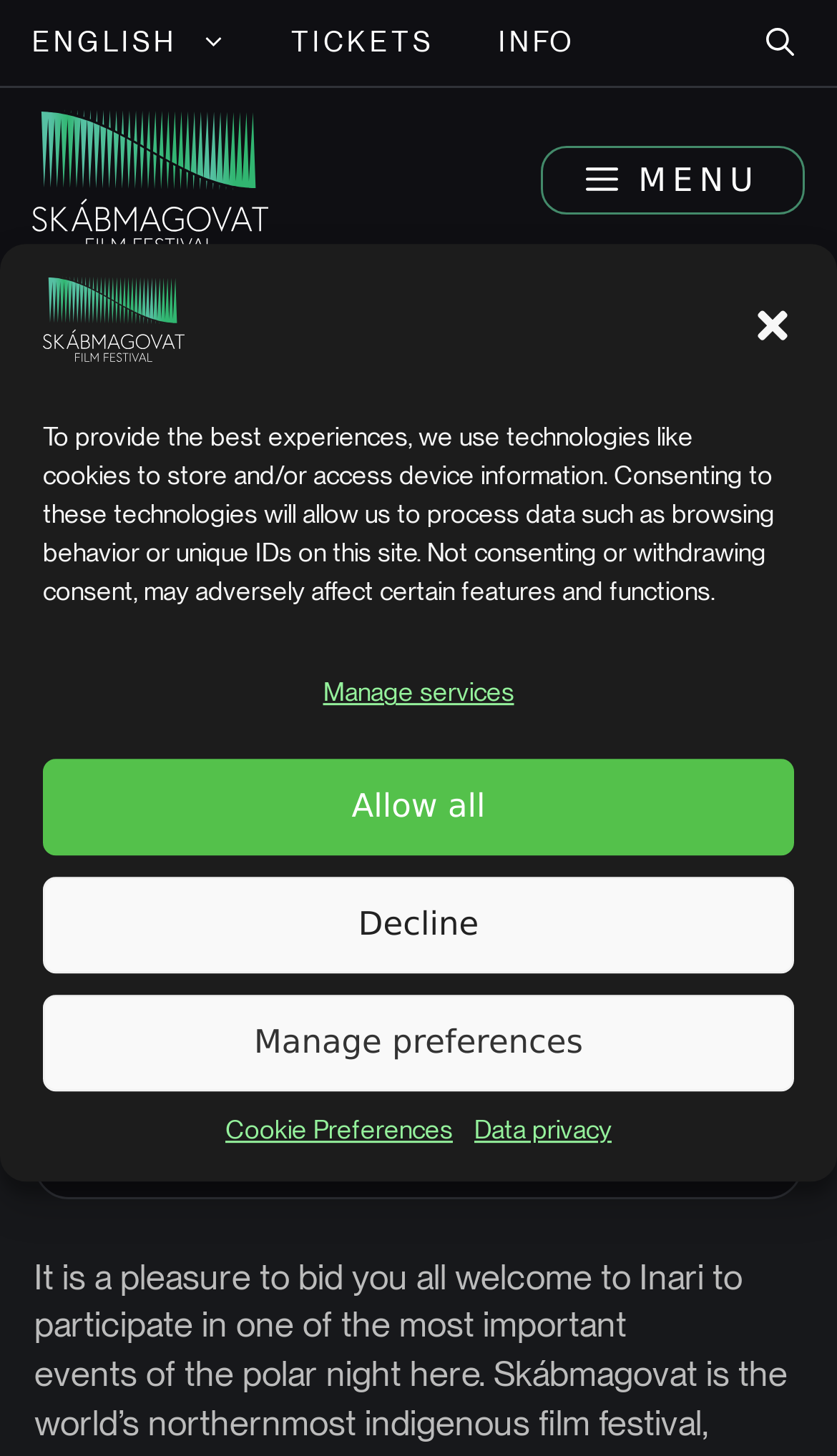Could you locate the bounding box coordinates for the section that should be clicked to accomplish this task: "Click the Skábmagovat Film festival link".

[0.051, 0.226, 0.221, 0.254]